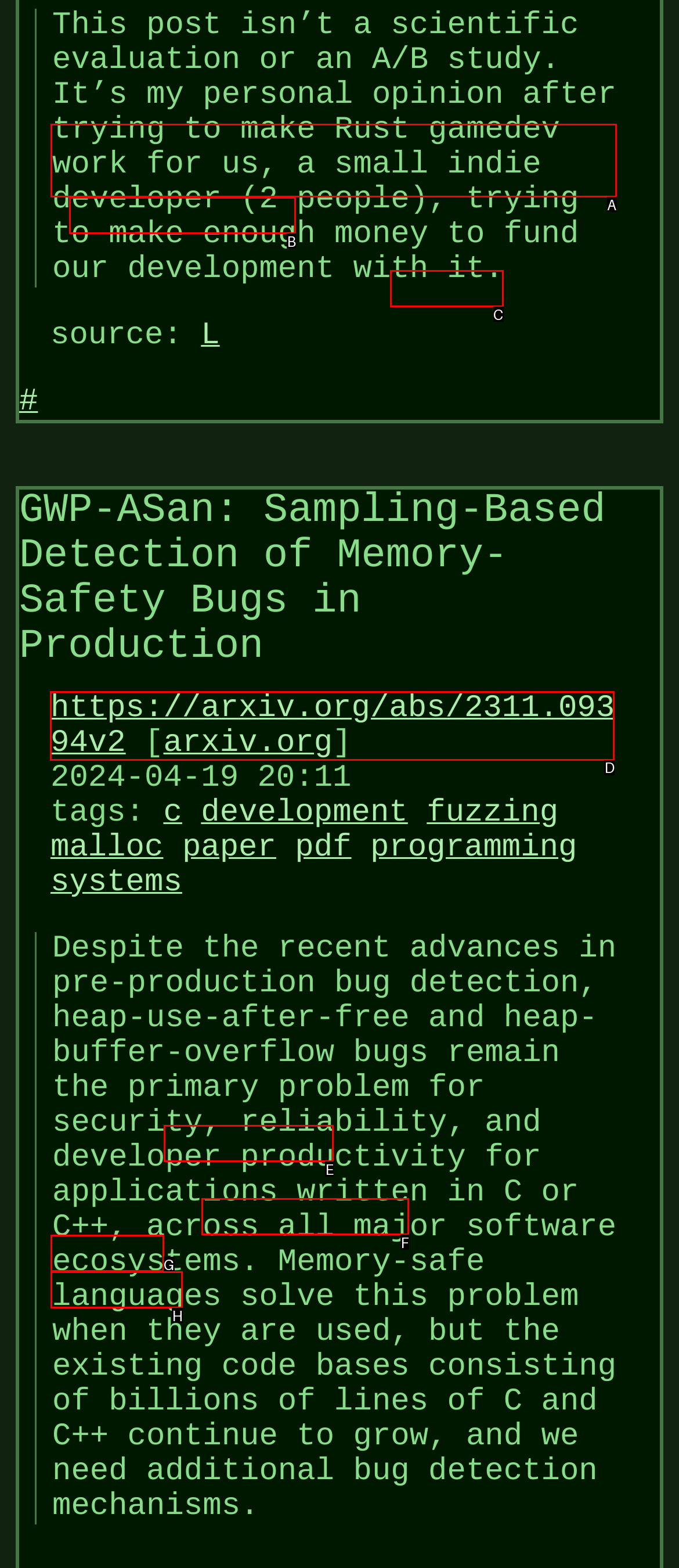Which UI element's letter should be clicked to achieve the task: Click the link to the paper
Provide the letter of the correct choice directly.

D